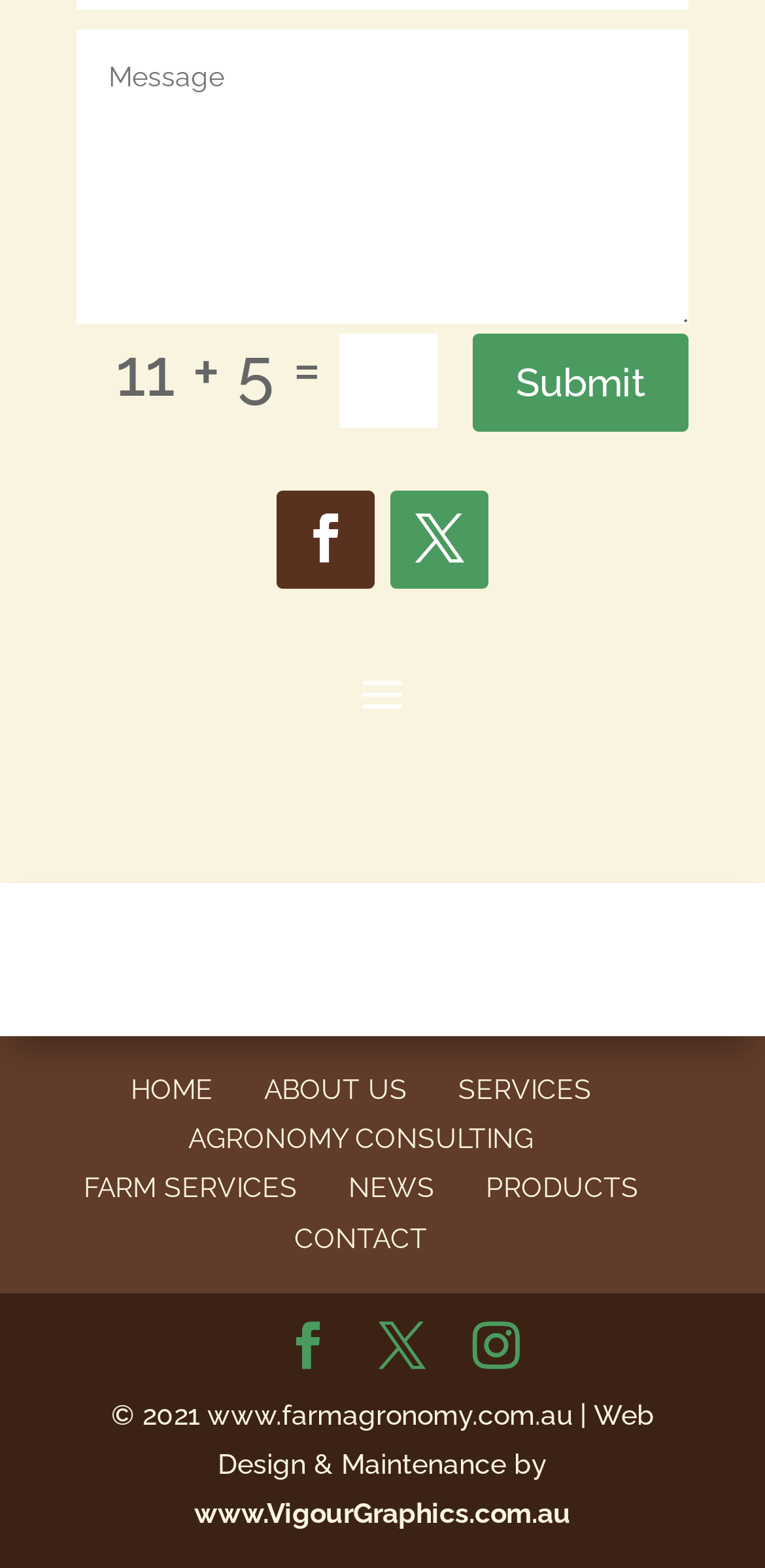Find the bounding box coordinates for the UI element whose description is: "Farm Services". The coordinates should be four float numbers between 0 and 1, in the format [left, top, right, bottom].

[0.109, 0.748, 0.388, 0.768]